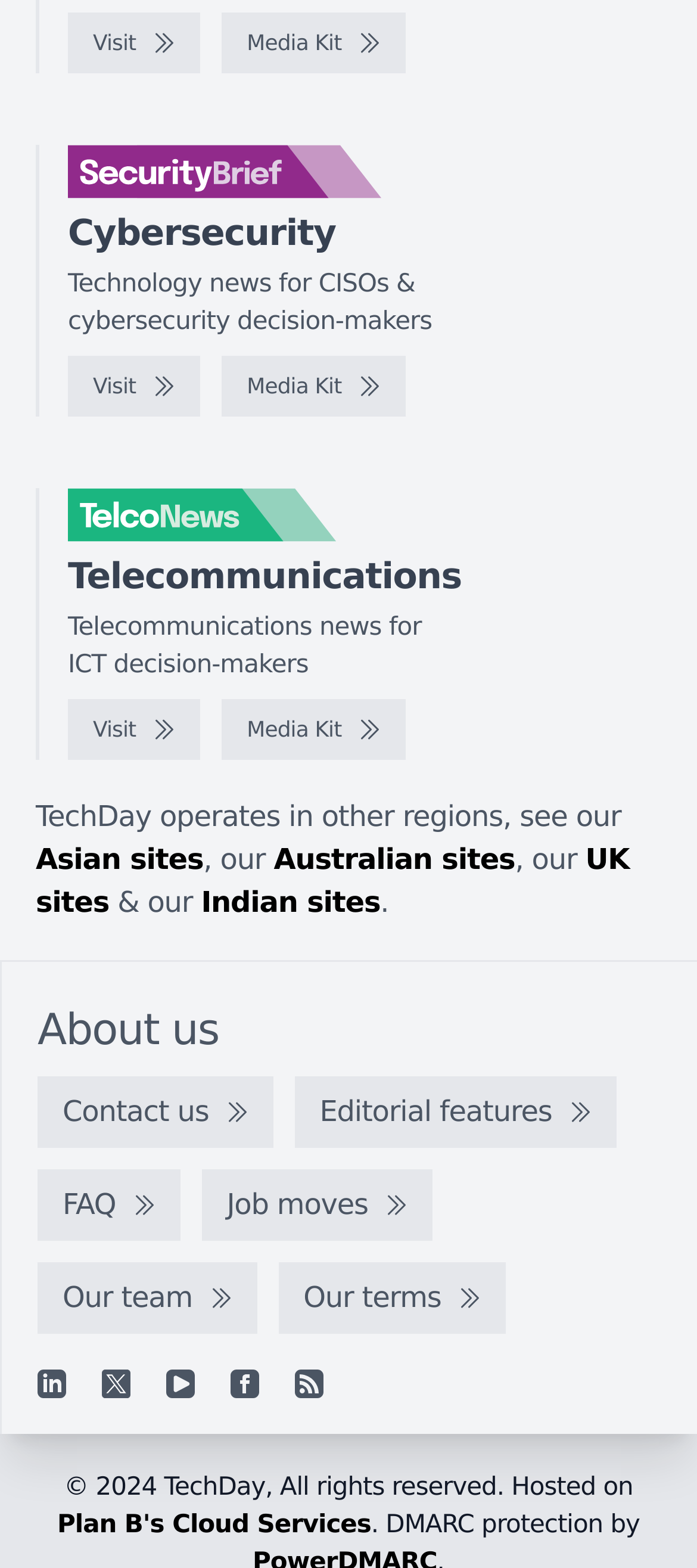Show me the bounding box coordinates of the clickable region to achieve the task as per the instruction: "Contact us".

[0.054, 0.686, 0.392, 0.732]